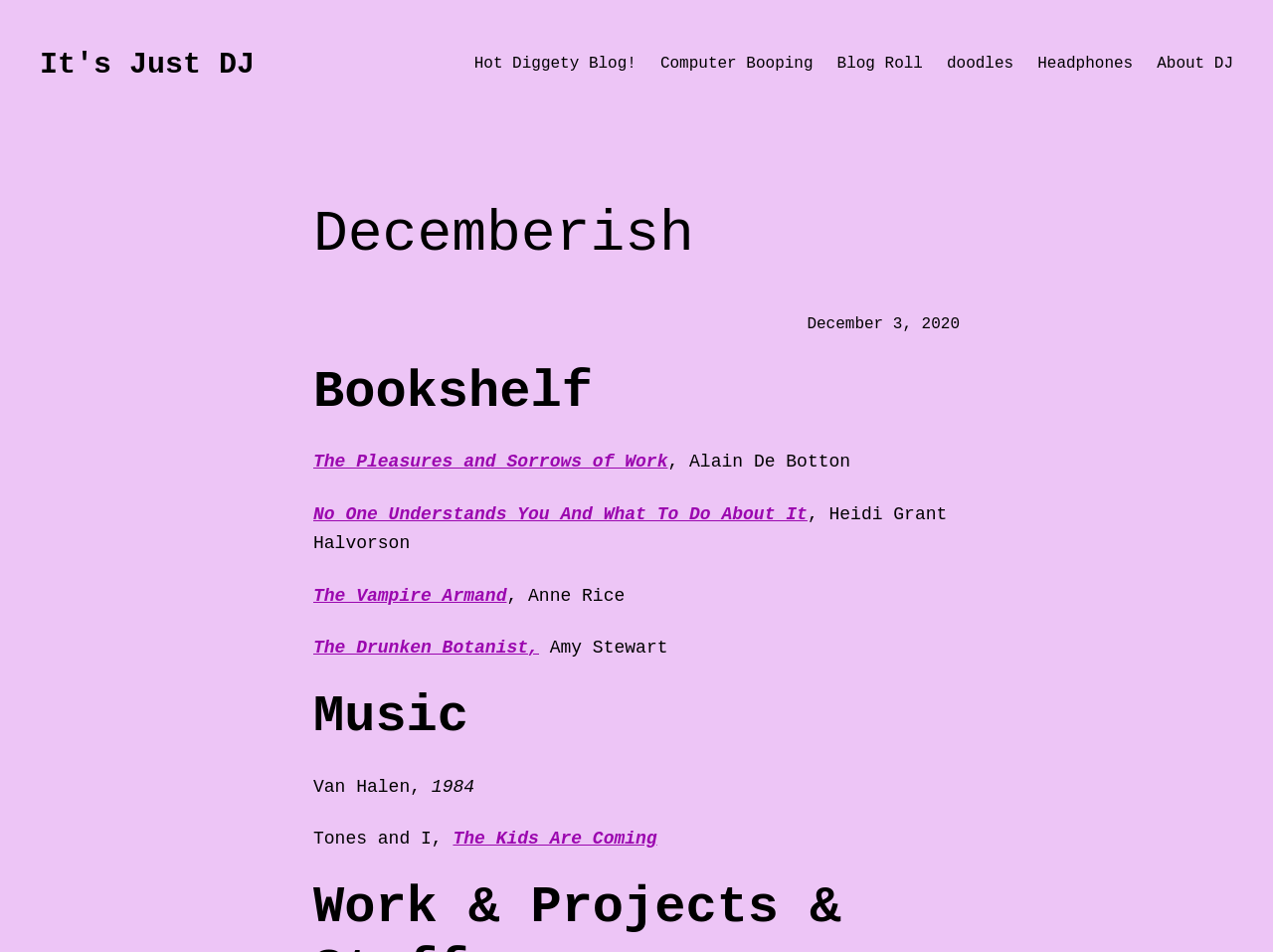Analyze and describe the webpage in a detailed narrative.

The webpage is titled "Decemberish – It's Just DJ" and has a prominent link with the same text at the top left corner. Below this link, there is a navigation menu that spans across the top of the page, containing 7 links: "Hot Diggety Blog!", "Computer Booping", "Blog Roll", "doodles", "Headphones", and "About DJ".

On the left side of the page, there is a large heading that reads "Decemberish". Below this heading, there is a time element displaying the date "December 3, 2020". Further down, there are three sections: "Bookshelf", "Music", and an unnamed section.

The "Bookshelf" section contains 4 links to book titles, each accompanied by the author's name. The books are listed vertically, with the titles "The Pleasures and Sorrows of Work", "No One Understands You And What To Do About It", "The Vampire Armand", and "The Drunken Botanist".

The "Music" section lists two music-related items, with the artist and album title separated by a comma. The first item is "Van Halen, 1984", and the second is "Tones and I, The Kids Are Coming".